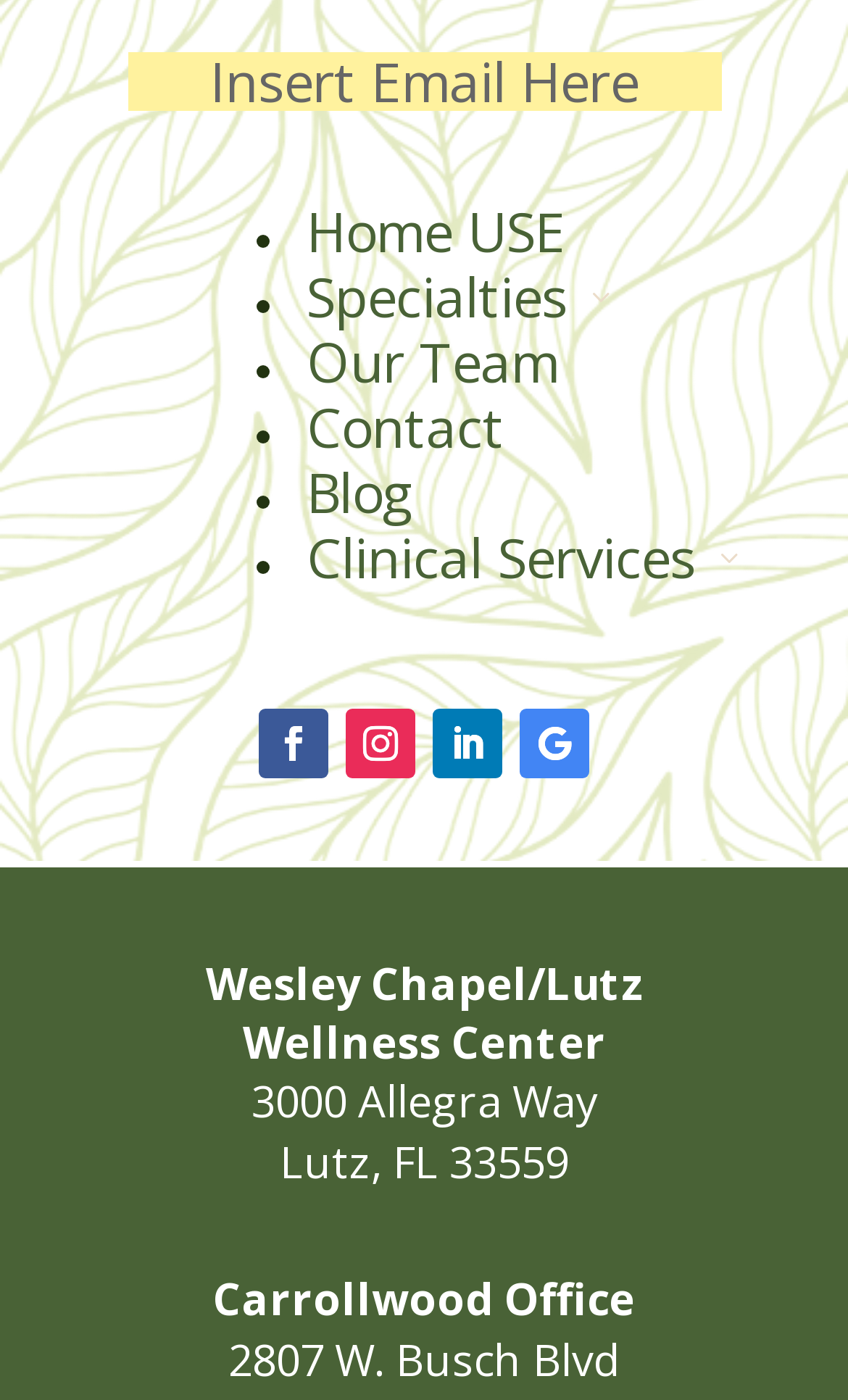Indicate the bounding box coordinates of the clickable region to achieve the following instruction: "Visit Specialties 3."

[0.362, 0.191, 0.728, 0.231]